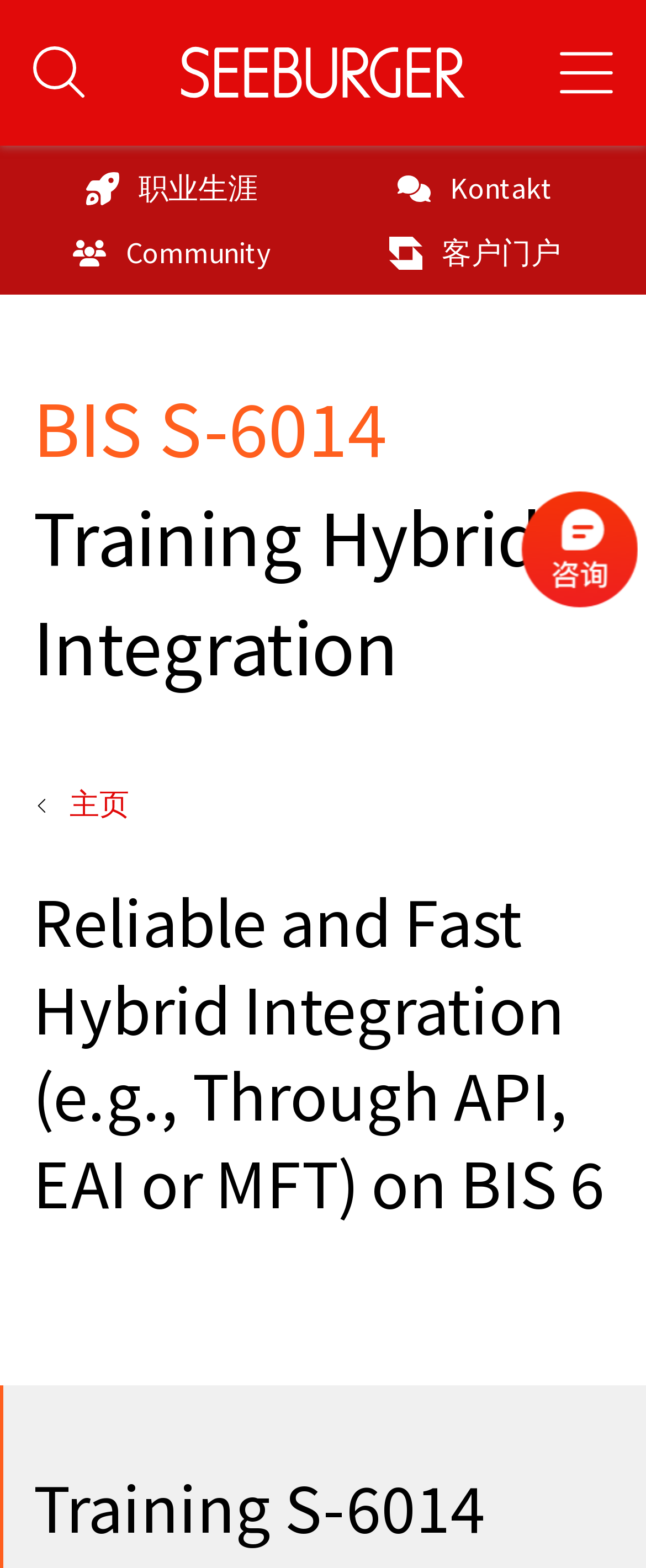Identify the bounding box coordinates of the region that should be clicked to execute the following instruction: "toggle main navigation".

[0.867, 0.03, 0.949, 0.063]